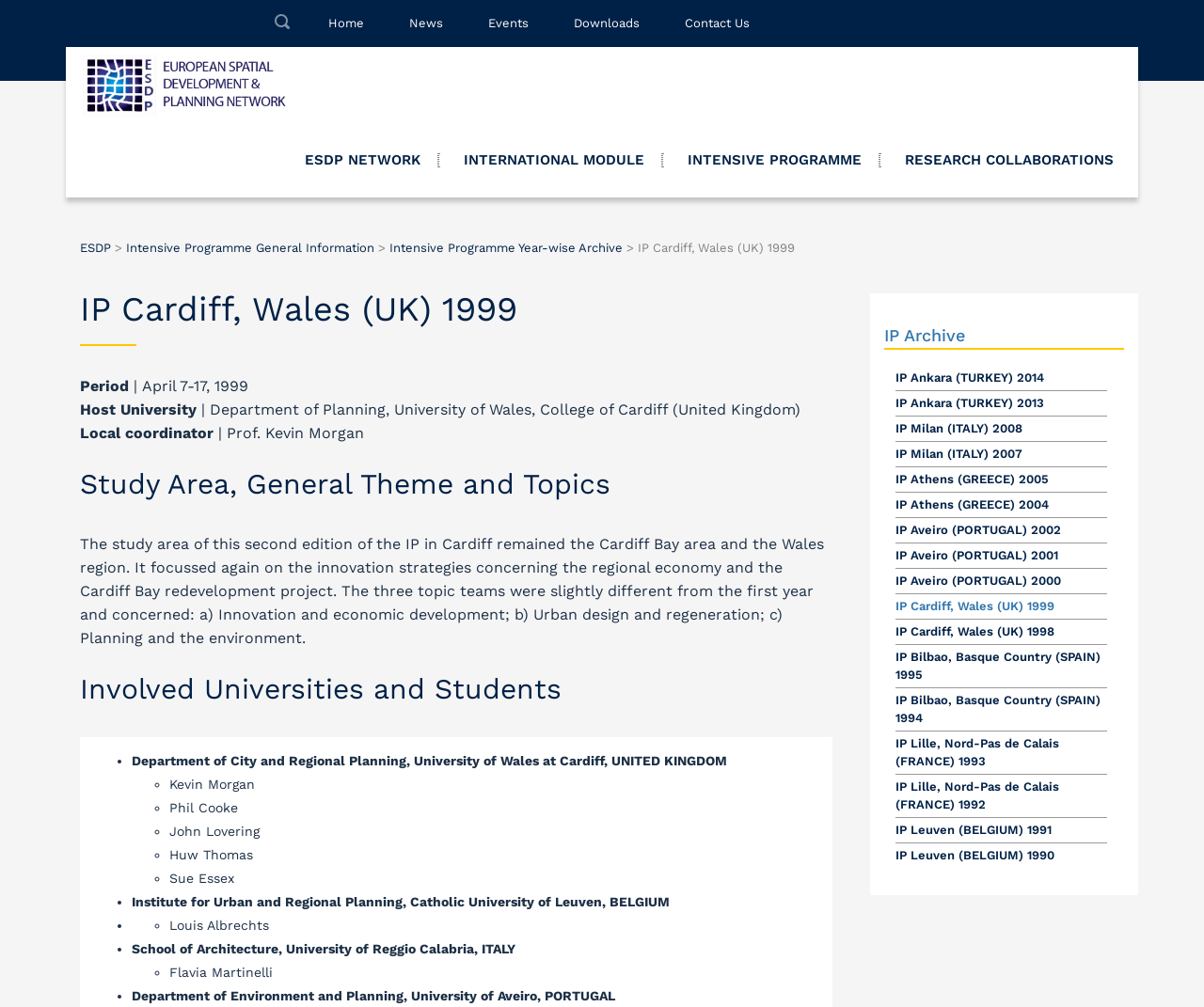What was the study area of the intensive programme?
Based on the image, answer the question in a detailed manner.

The study area of the intensive programme can be found in the section 'Study Area, General Theme and Topics' which is located under the 'IP Cardiff, Wales (UK) 1999' heading, and it is stated as 'The study area of this second edition of the IP in Cardiff remained the Cardiff Bay area and the Wales region'.